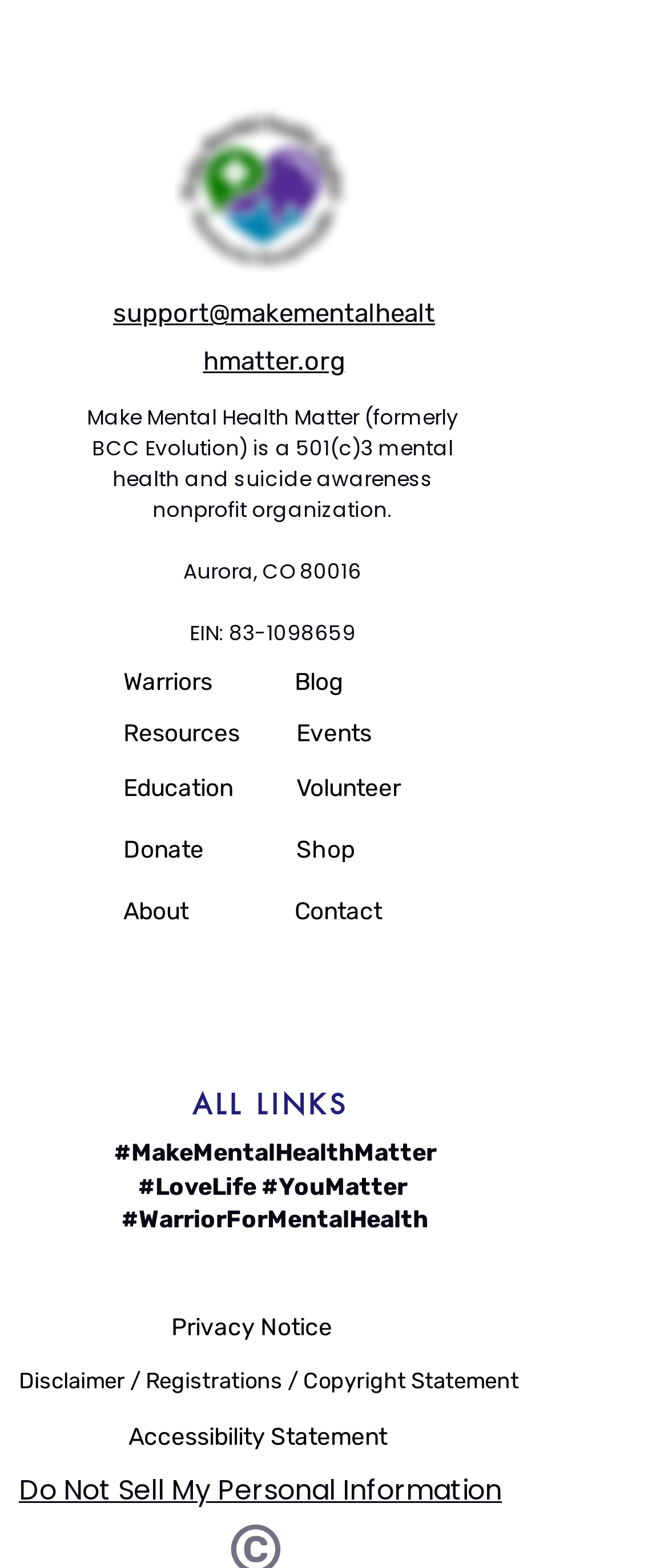Identify the bounding box coordinates of the clickable region required to complete the instruction: "View the Privacy Notice". The coordinates should be given as four float numbers within the range of 0 and 1, i.e., [left, top, right, bottom].

[0.256, 0.832, 0.518, 0.861]